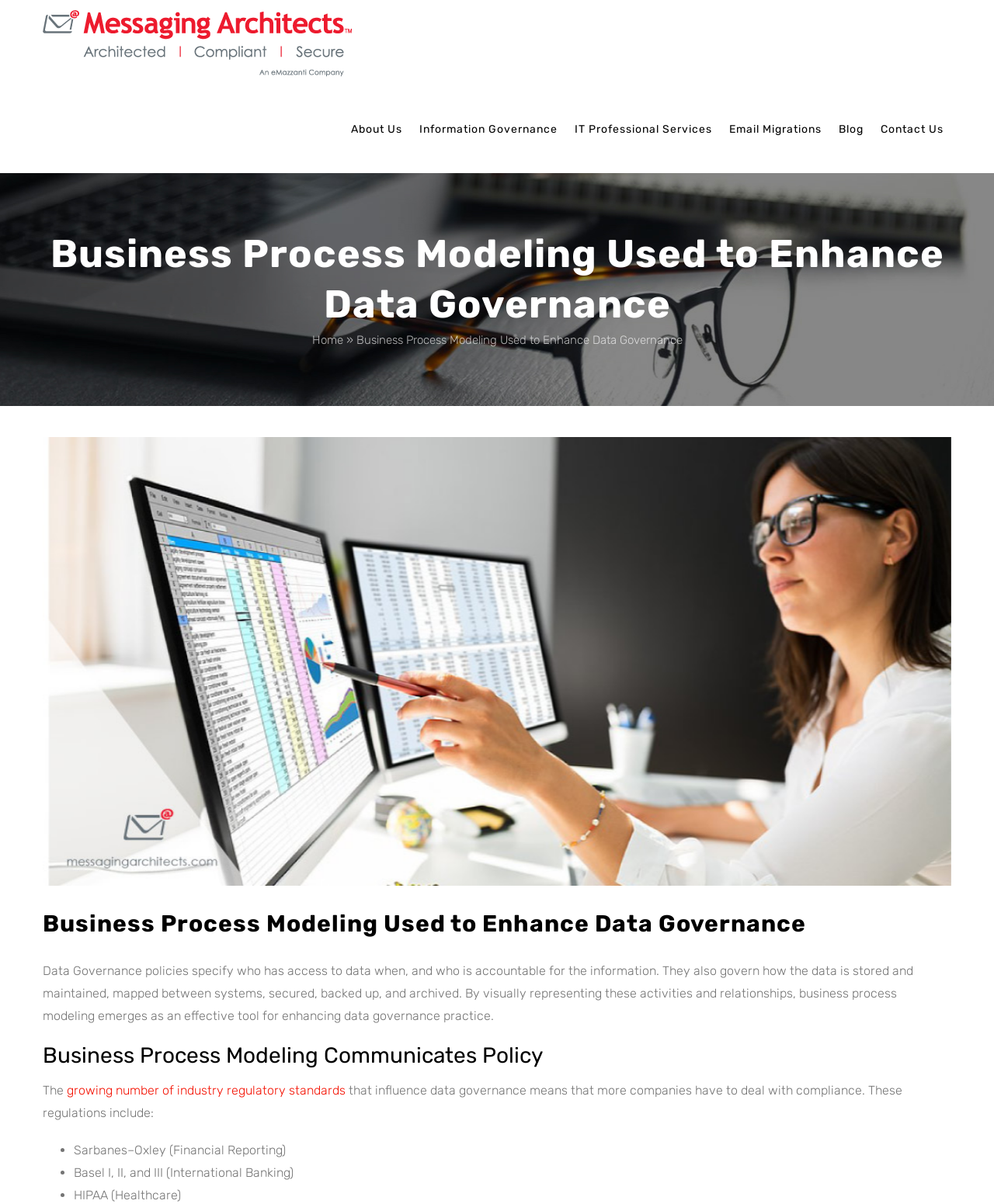Identify the bounding box for the UI element described as: "IT Professional Services". The coordinates should be four float numbers between 0 and 1, i.e., [left, top, right, bottom].

[0.569, 0.071, 0.725, 0.144]